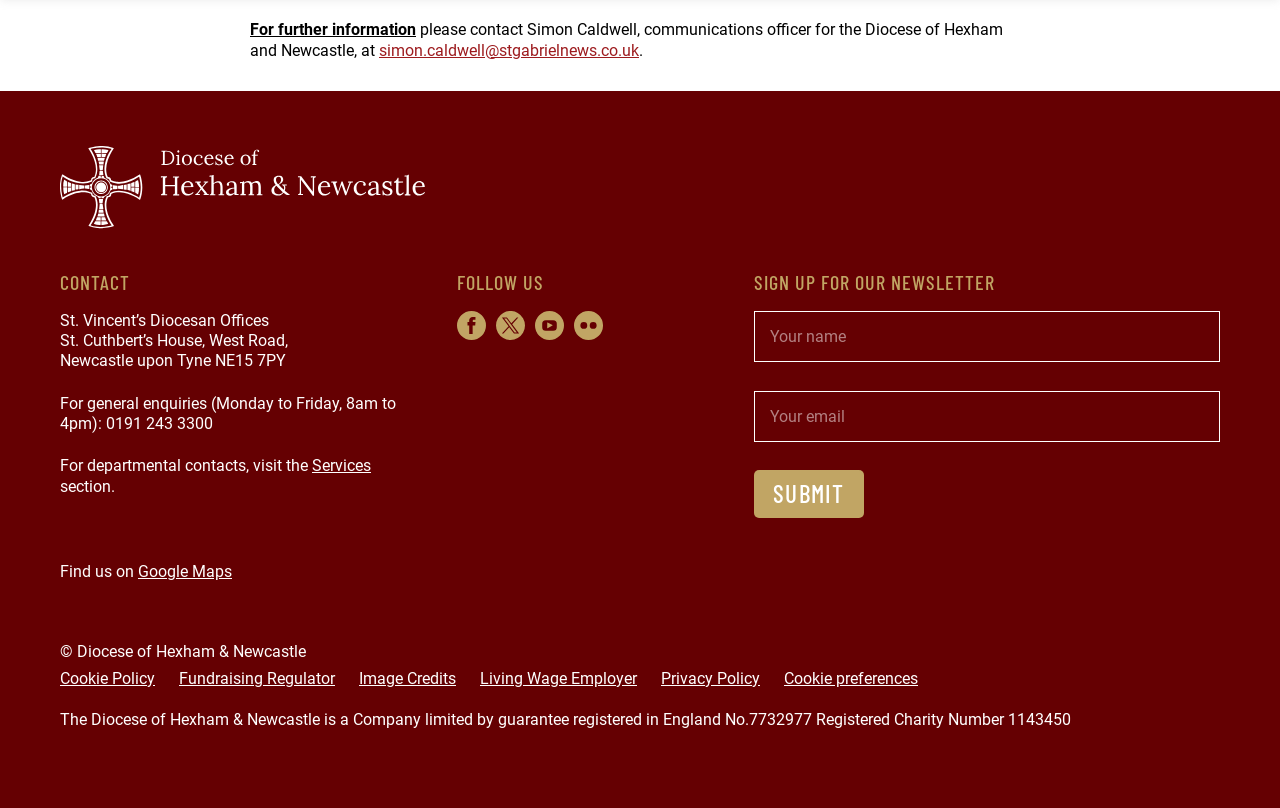Specify the bounding box coordinates of the element's area that should be clicked to execute the given instruction: "view the category about Clinical Psychology". The coordinates should be four float numbers between 0 and 1, i.e., [left, top, right, bottom].

None